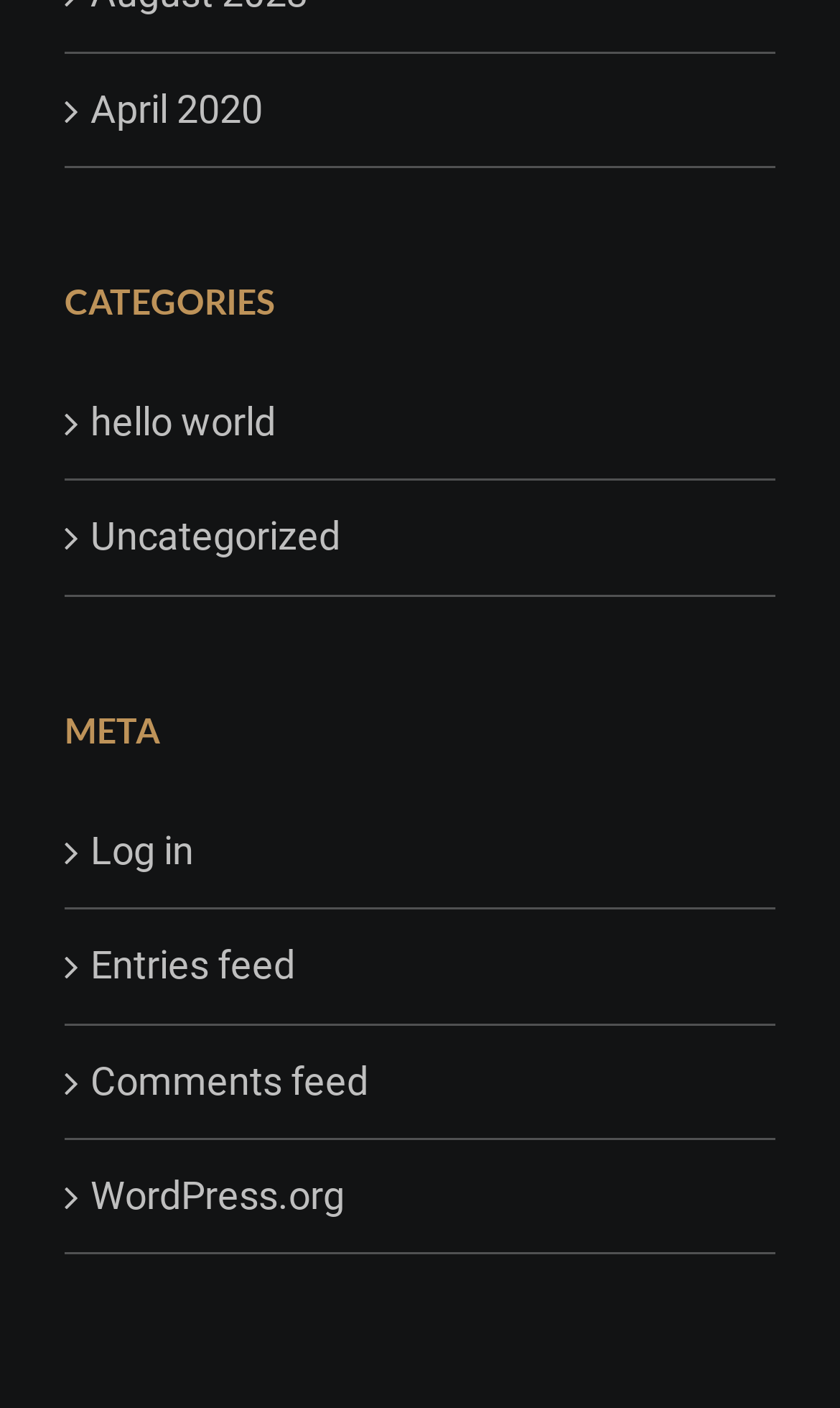Provide a single word or phrase answer to the question: 
What is the last link in the META section?

WordPress.org